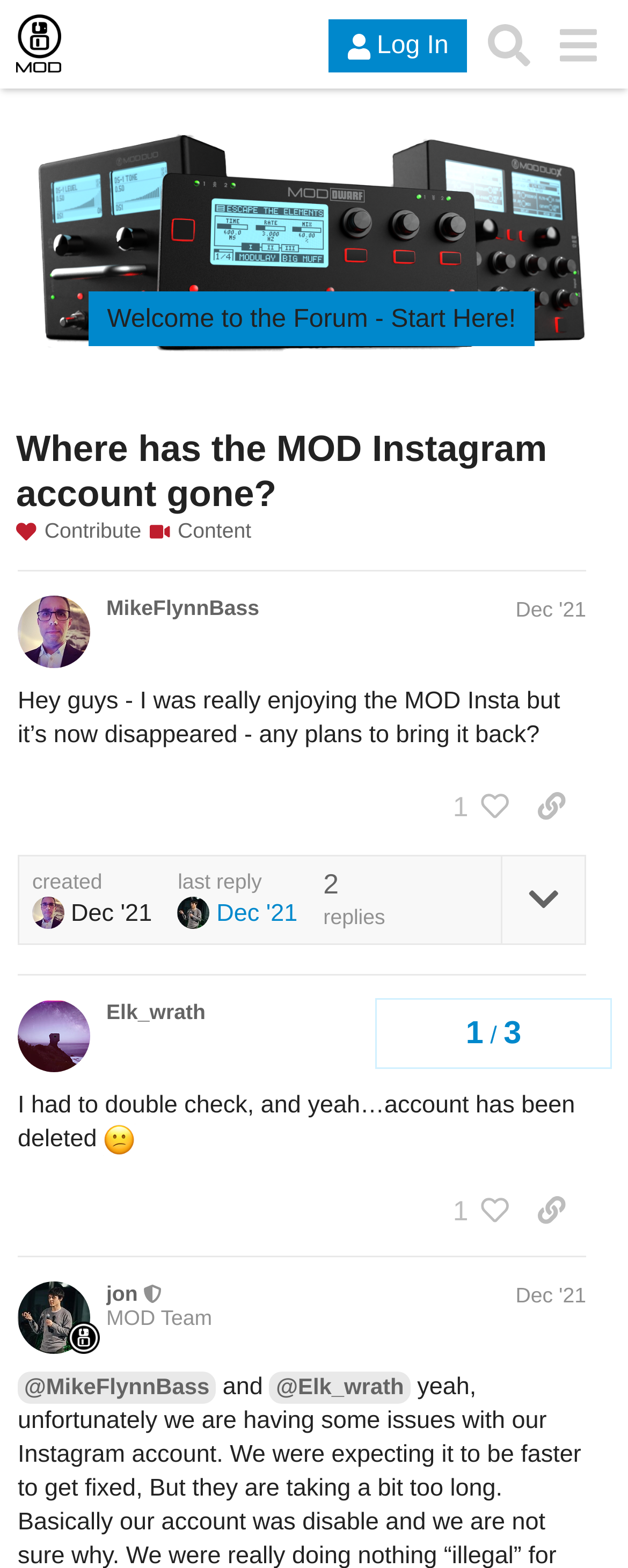What is the topic of discussion in this forum?
Refer to the image and give a detailed answer to the query.

I read the text of the first post and found that the topic of discussion is the MOD Instagram account, which has disappeared.